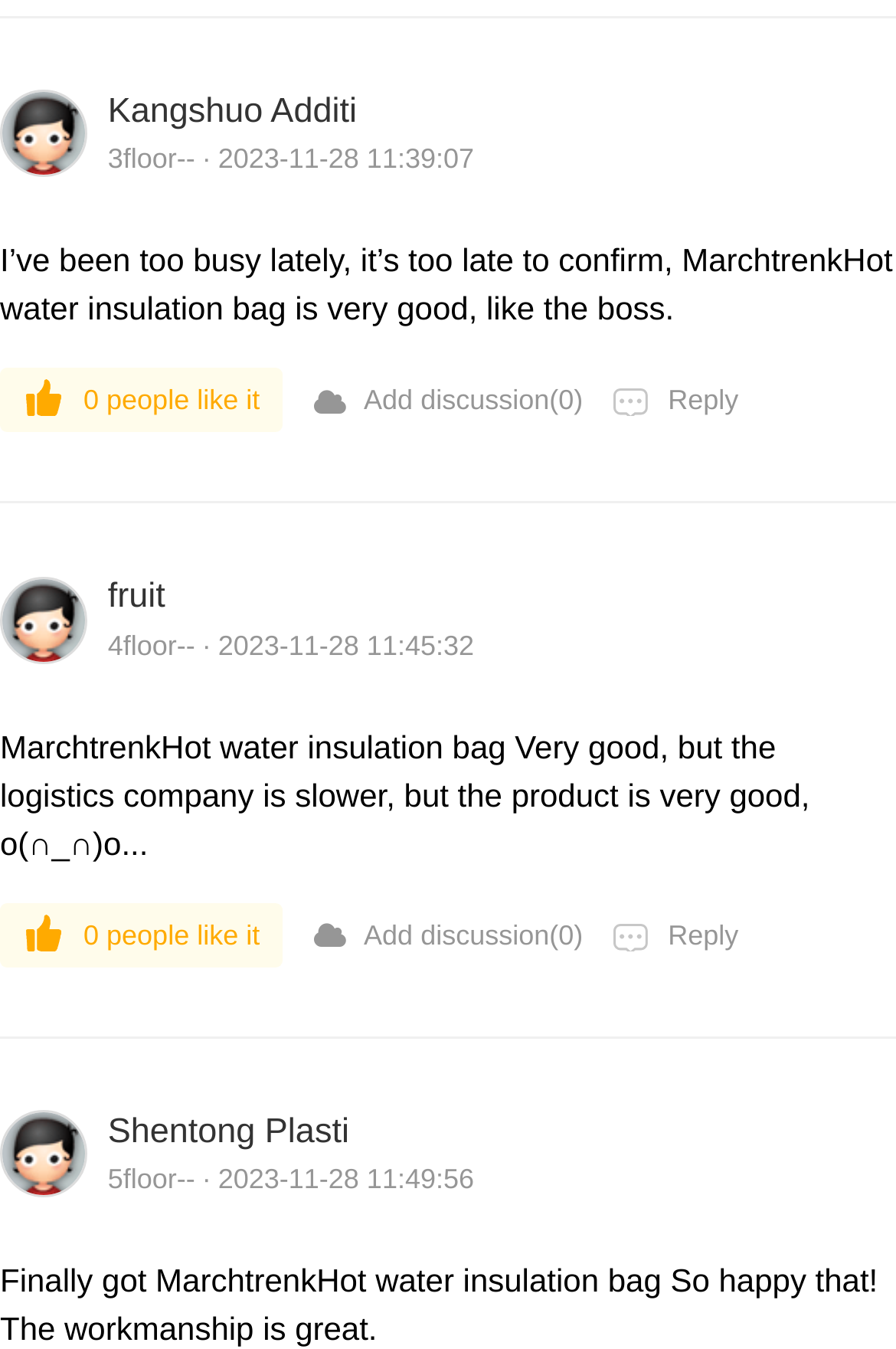Determine the bounding box coordinates of the clickable region to execute the instruction: "Reply to the post". The coordinates should be four float numbers between 0 and 1, denoted as [left, top, right, bottom].

[0.745, 0.285, 0.824, 0.309]